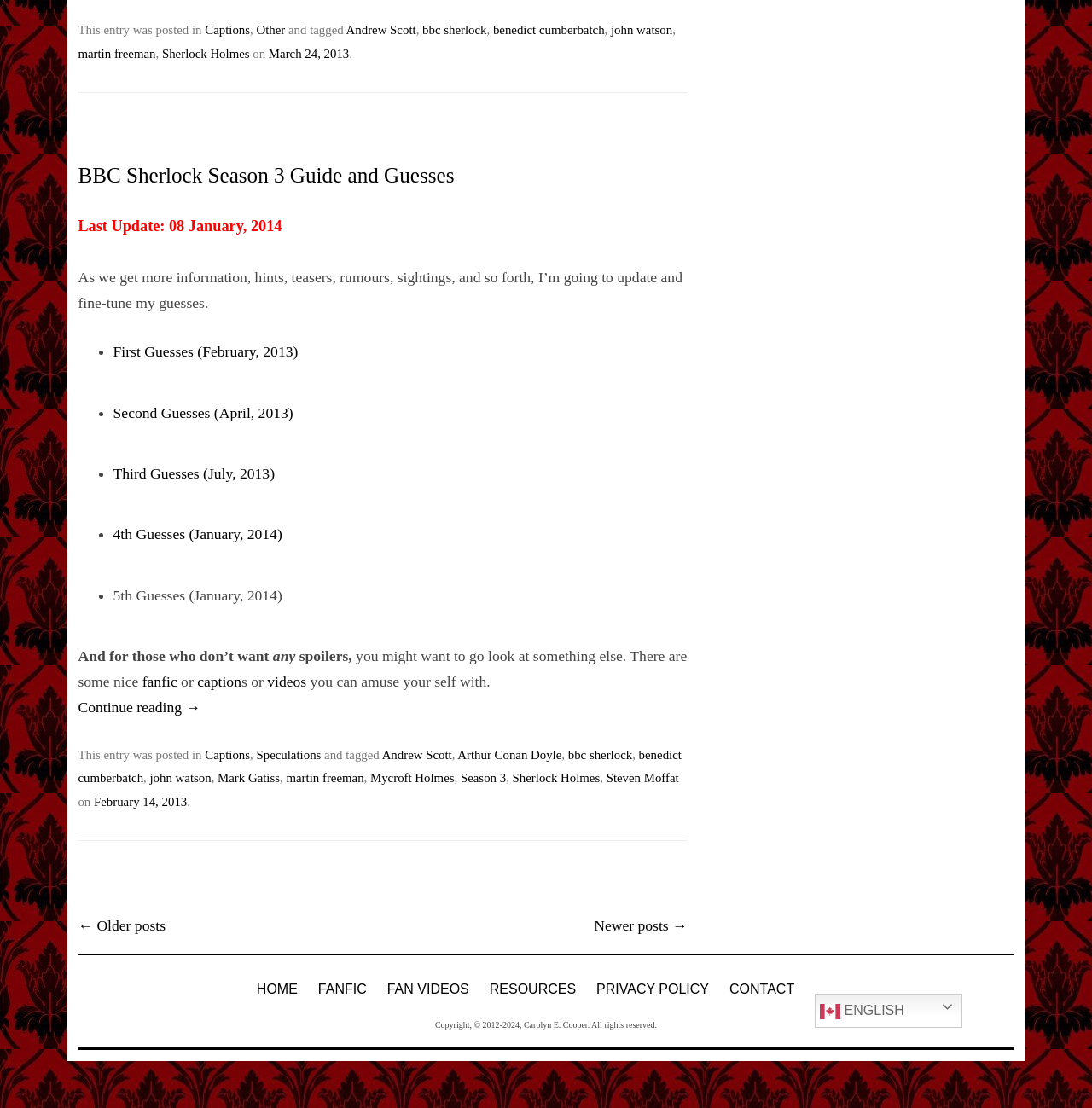What is the last update date of the article?
Refer to the image and give a detailed answer to the query.

I found the last update date of the article by looking at the heading element with the text 'Last Update: 08 January, 2014' which is located below the title of the article.